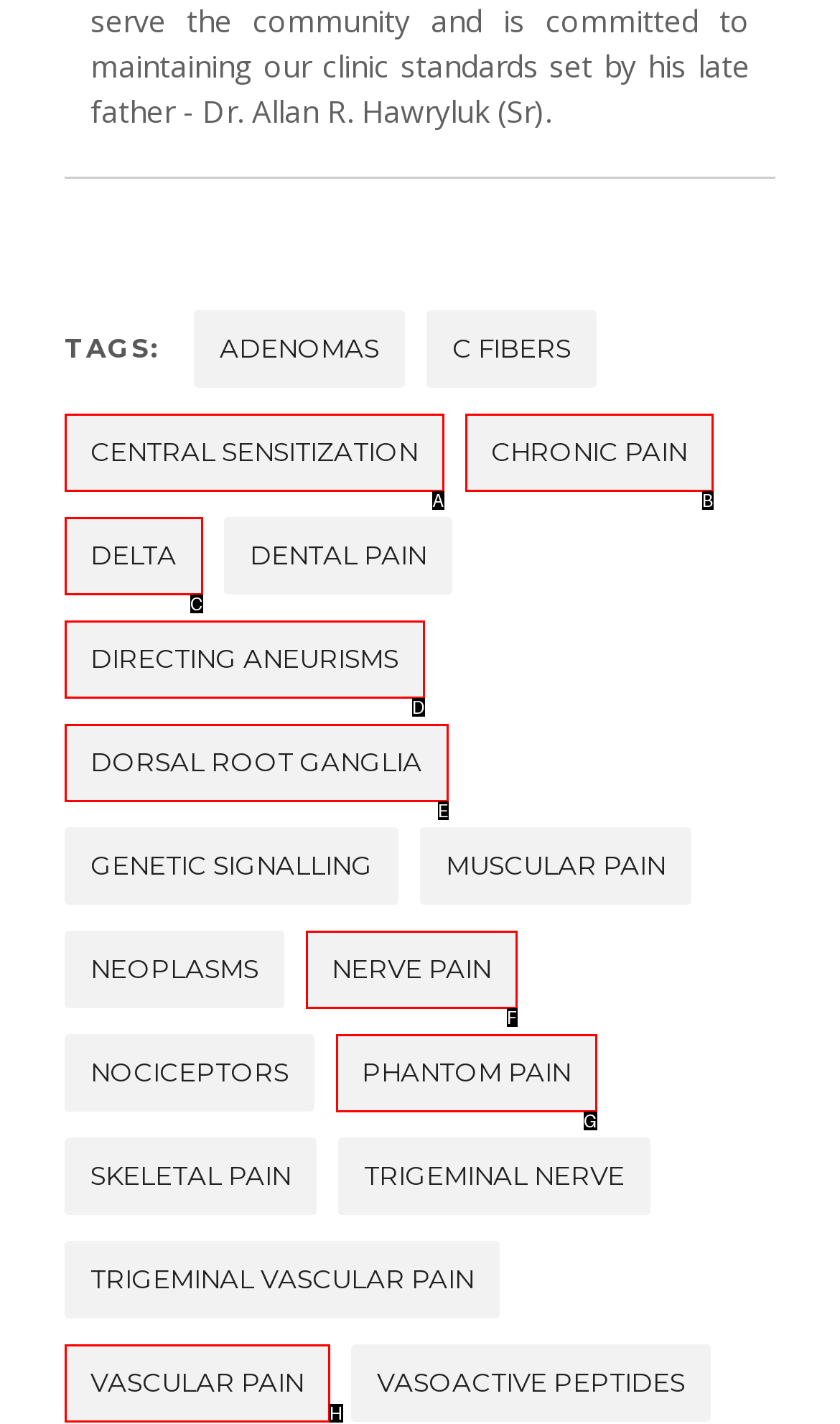Based on the description: dorsal root ganglia, identify the matching lettered UI element.
Answer by indicating the letter from the choices.

E